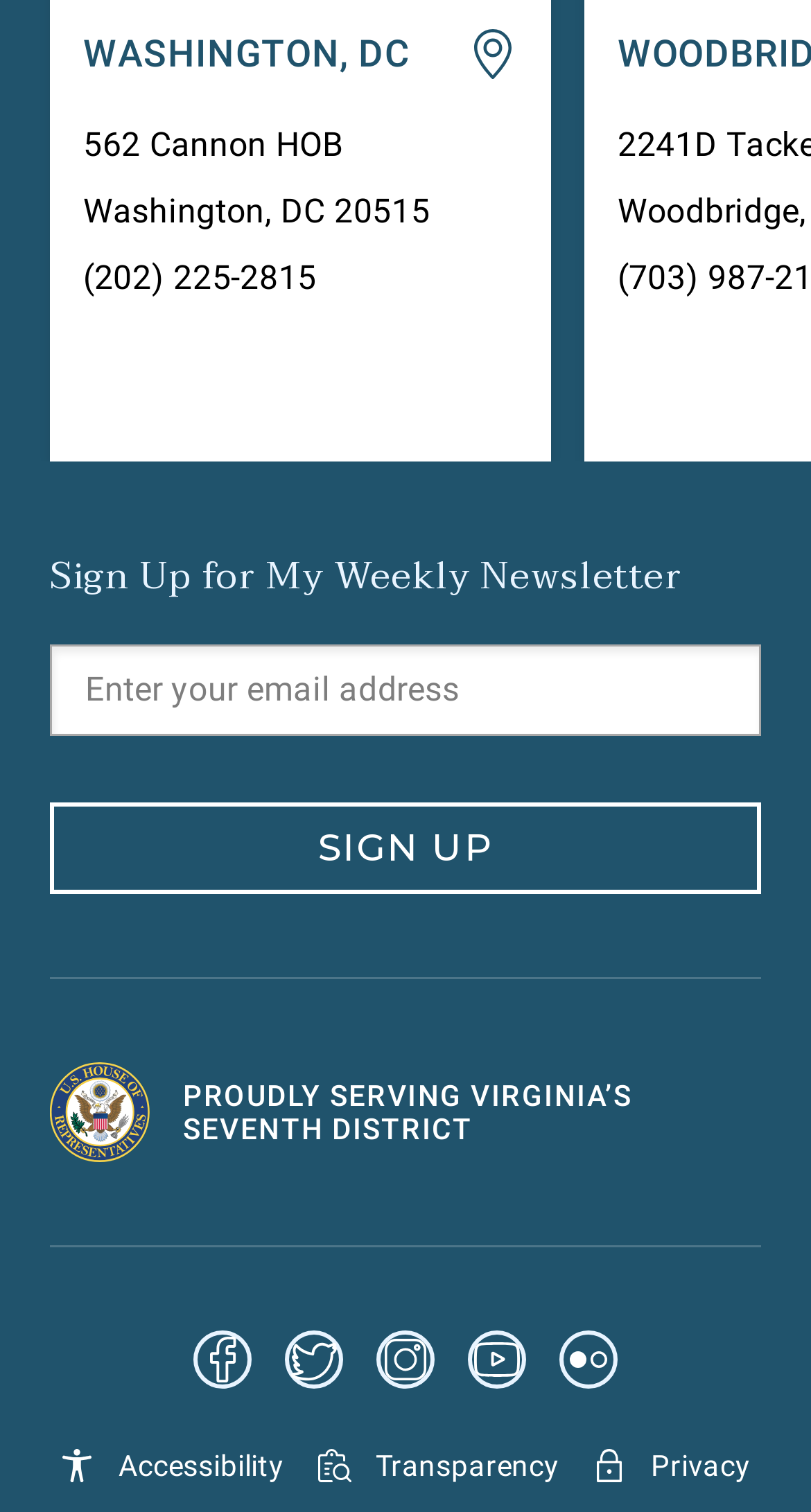Determine the bounding box coordinates of the clickable region to execute the instruction: "Enter email address". The coordinates should be four float numbers between 0 and 1, denoted as [left, top, right, bottom].

[0.105, 0.434, 0.895, 0.478]